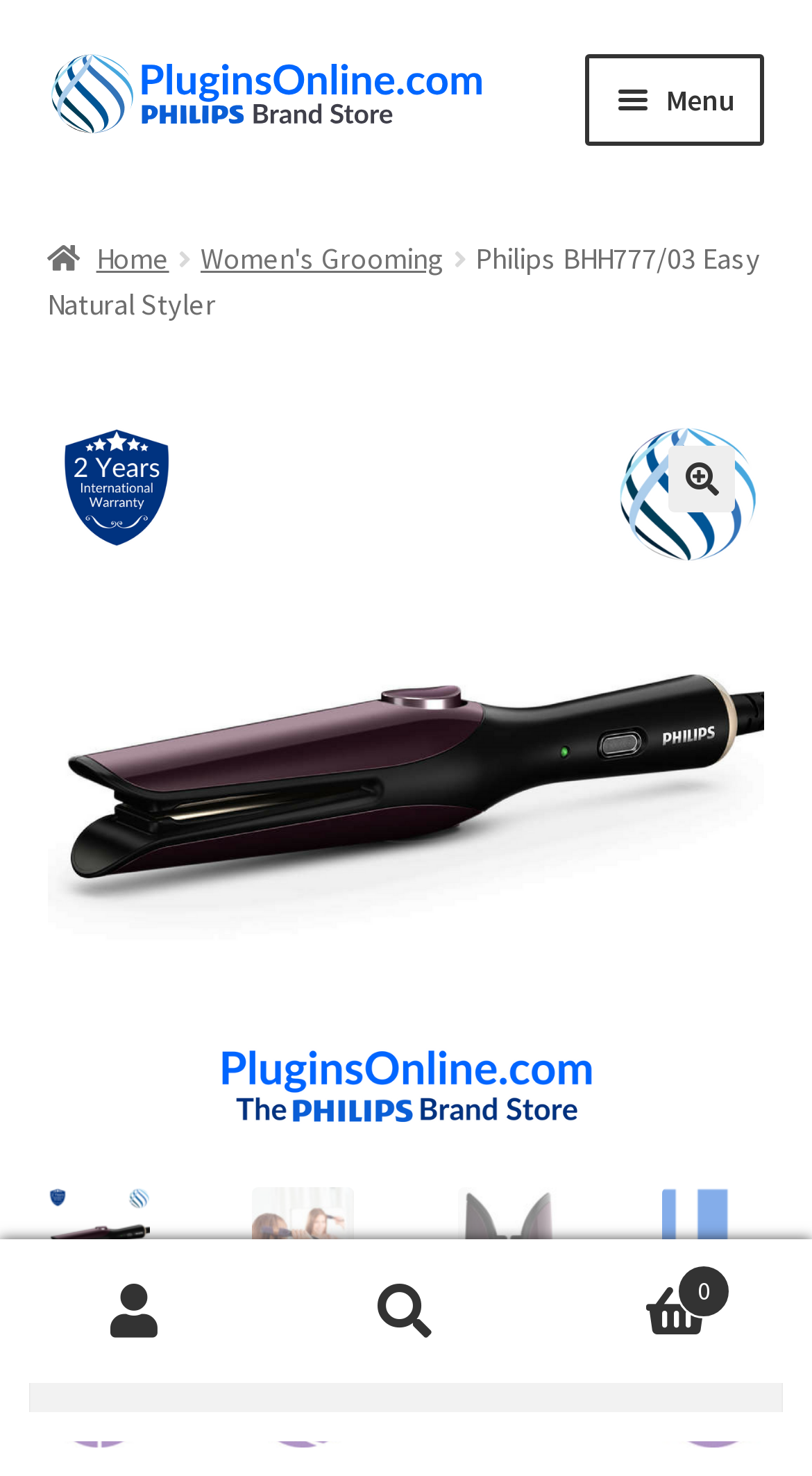Specify the bounding box coordinates for the region that must be clicked to perform the given instruction: "View My Account".

[0.0, 0.841, 0.333, 0.937]